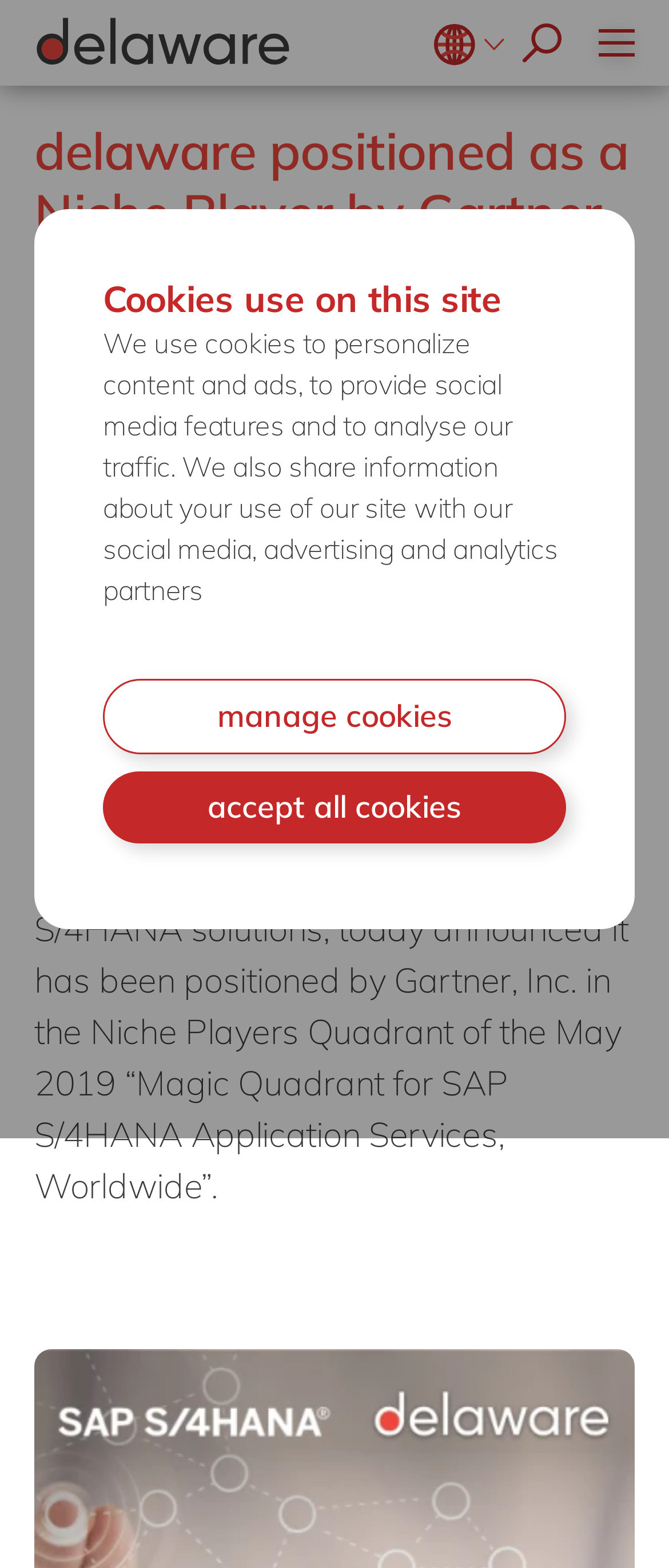Provide the bounding box coordinates for the UI element described in this sentence: "Retail and Consumer Markets". The coordinates should be four float values between 0 and 1, i.e., [left, top, right, bottom].

[0.09, 0.032, 0.91, 0.071]